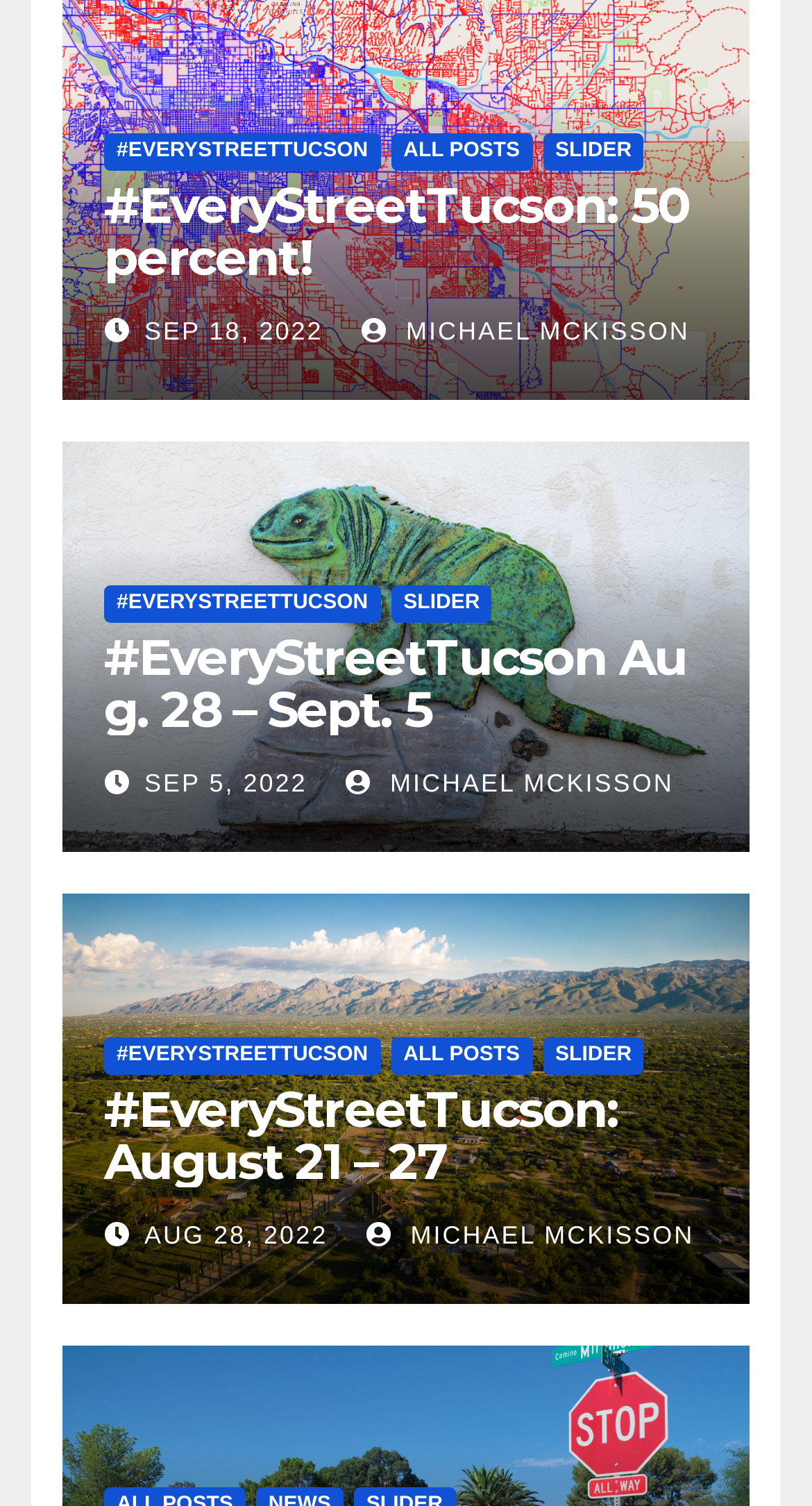Refer to the element description Sep 18, 2022 and identify the corresponding bounding box in the screenshot. Format the coordinates as (top-left x, top-left y, bottom-right x, bottom-right y) with values in the range of 0 to 1.

[0.178, 0.211, 0.398, 0.23]